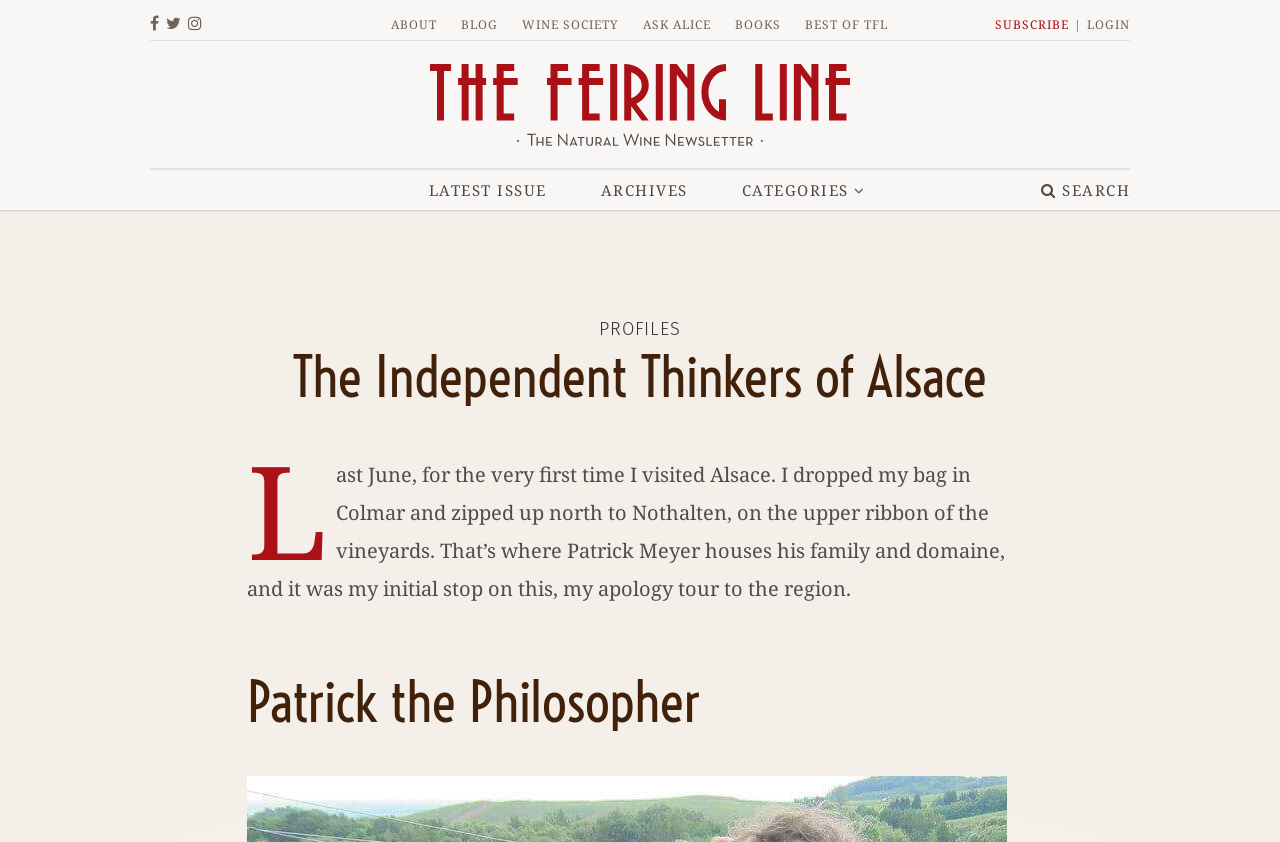Using the information in the image, give a comprehensive answer to the question: 
What is the title of the section?

I determined the answer by looking at the heading element with the text 'Patrick the Philosopher', which suggests that it is the title of the section.